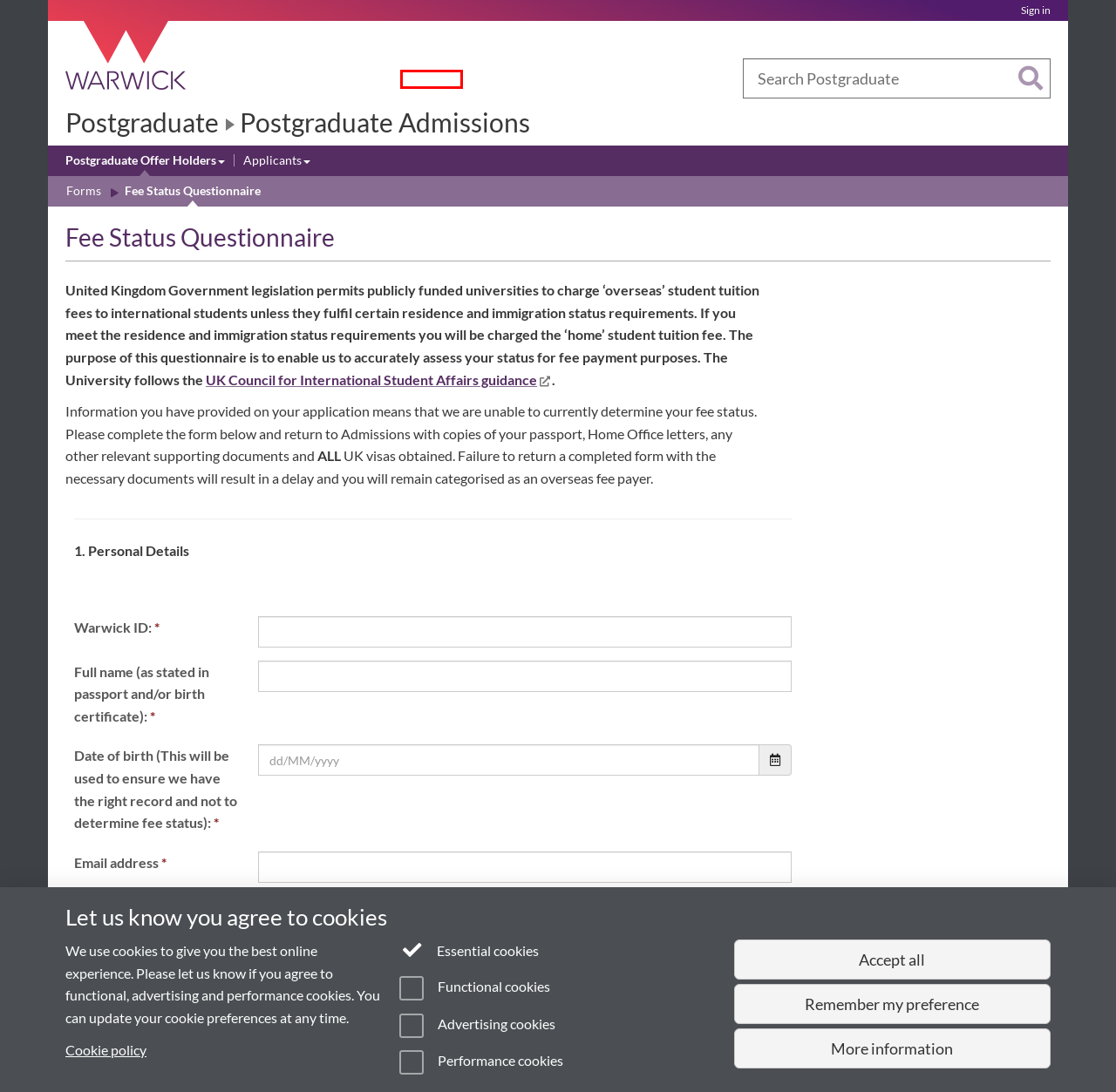Please examine the screenshot provided, which contains a red bounding box around a UI element. Select the webpage description that most accurately describes the new page displayed after clicking the highlighted element. Here are the candidates:
A. Research at the University of Warwick
B. UKCISA - international student advice and guidance - England: HE fee status
C. Postgraduate Offer Holders
D. University of Warwick Alumni and Supporters
E. Postgraduate admissions at the University of Warwick
F. Welcome to the University of Warwick
G. Engagement
H. University of Warwick - PG offerholders - Forms Library

G